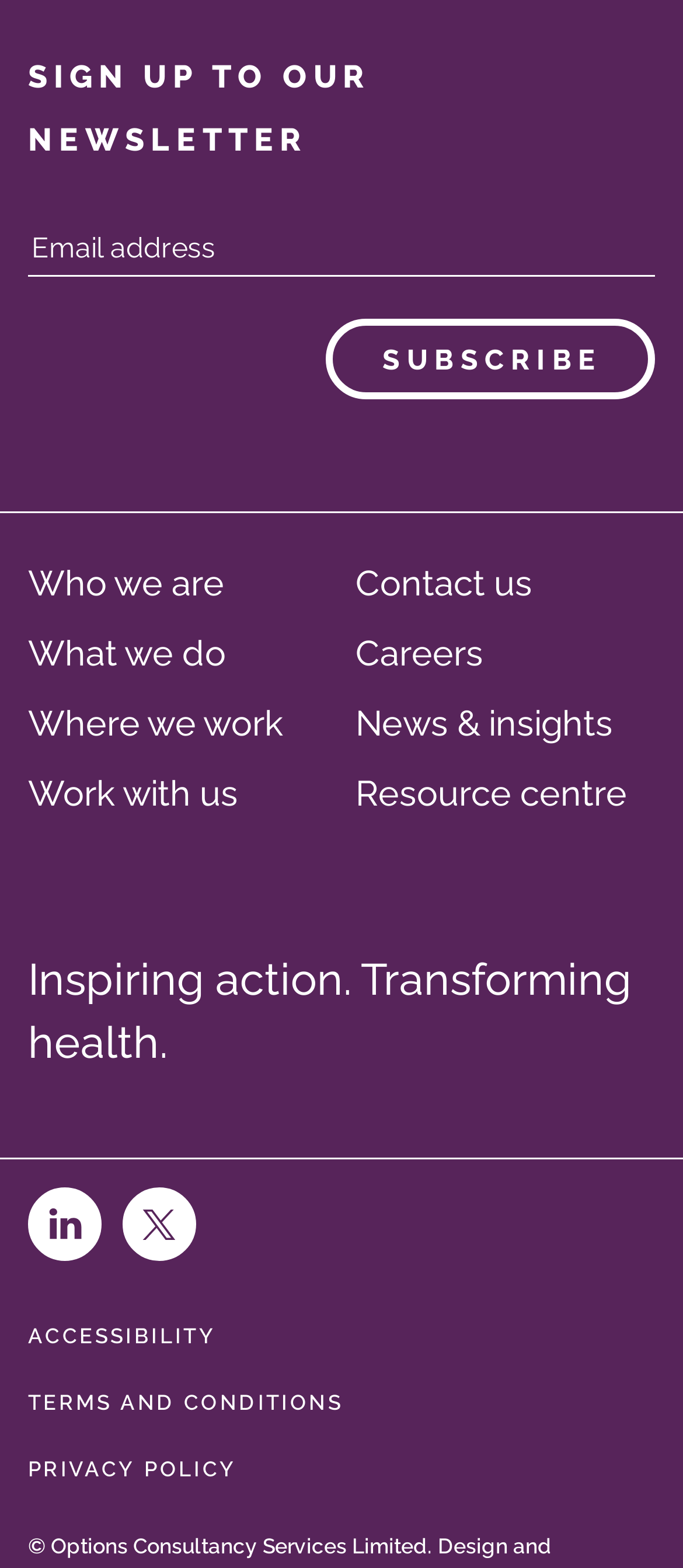Identify the bounding box coordinates for the region to click in order to carry out this instruction: "Subscribe to the newsletter". Provide the coordinates using four float numbers between 0 and 1, formatted as [left, top, right, bottom].

[0.478, 0.203, 0.959, 0.254]